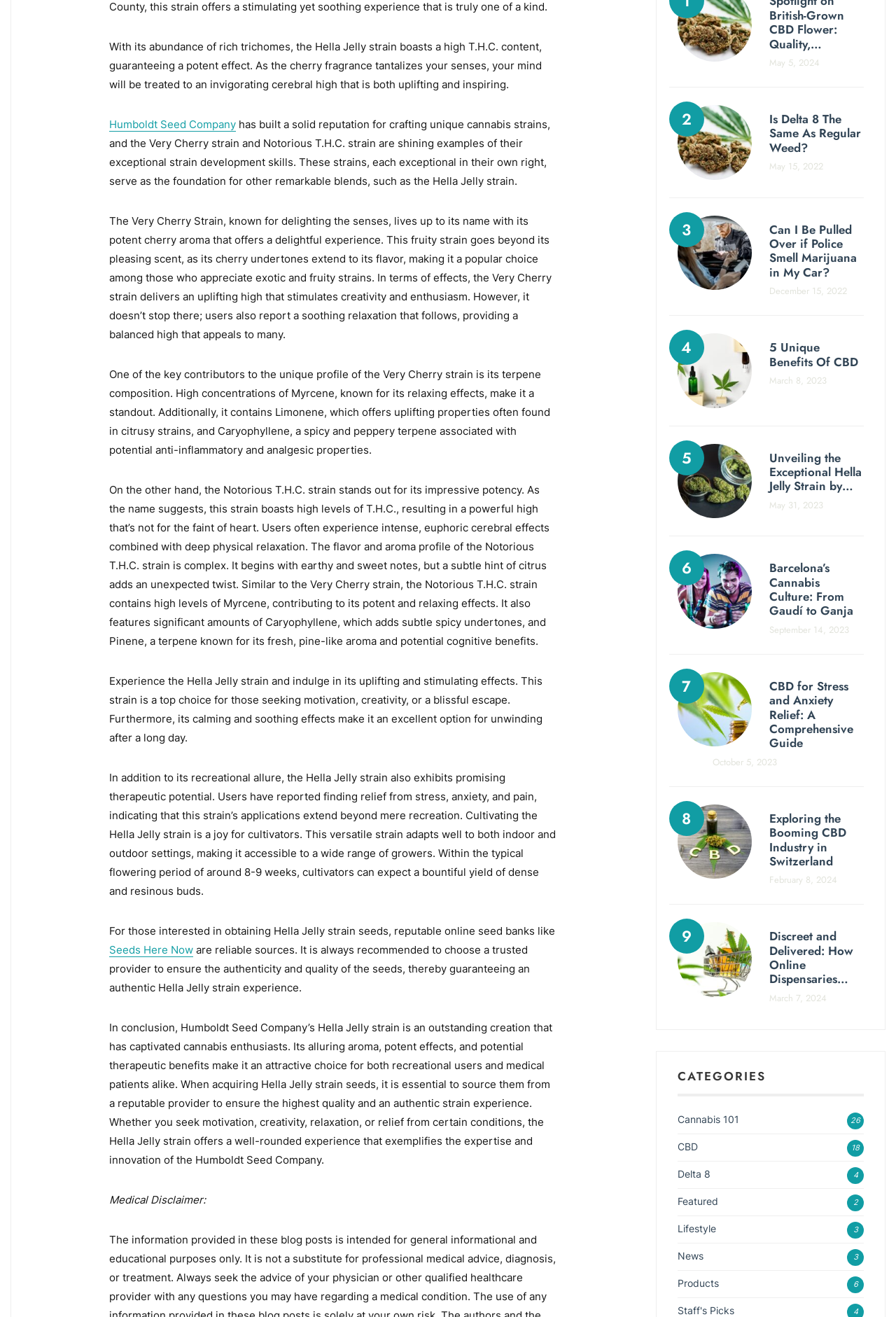What is the name of the online seed bank mentioned in the text?
Based on the screenshot, respond with a single word or phrase.

Seeds Here Now